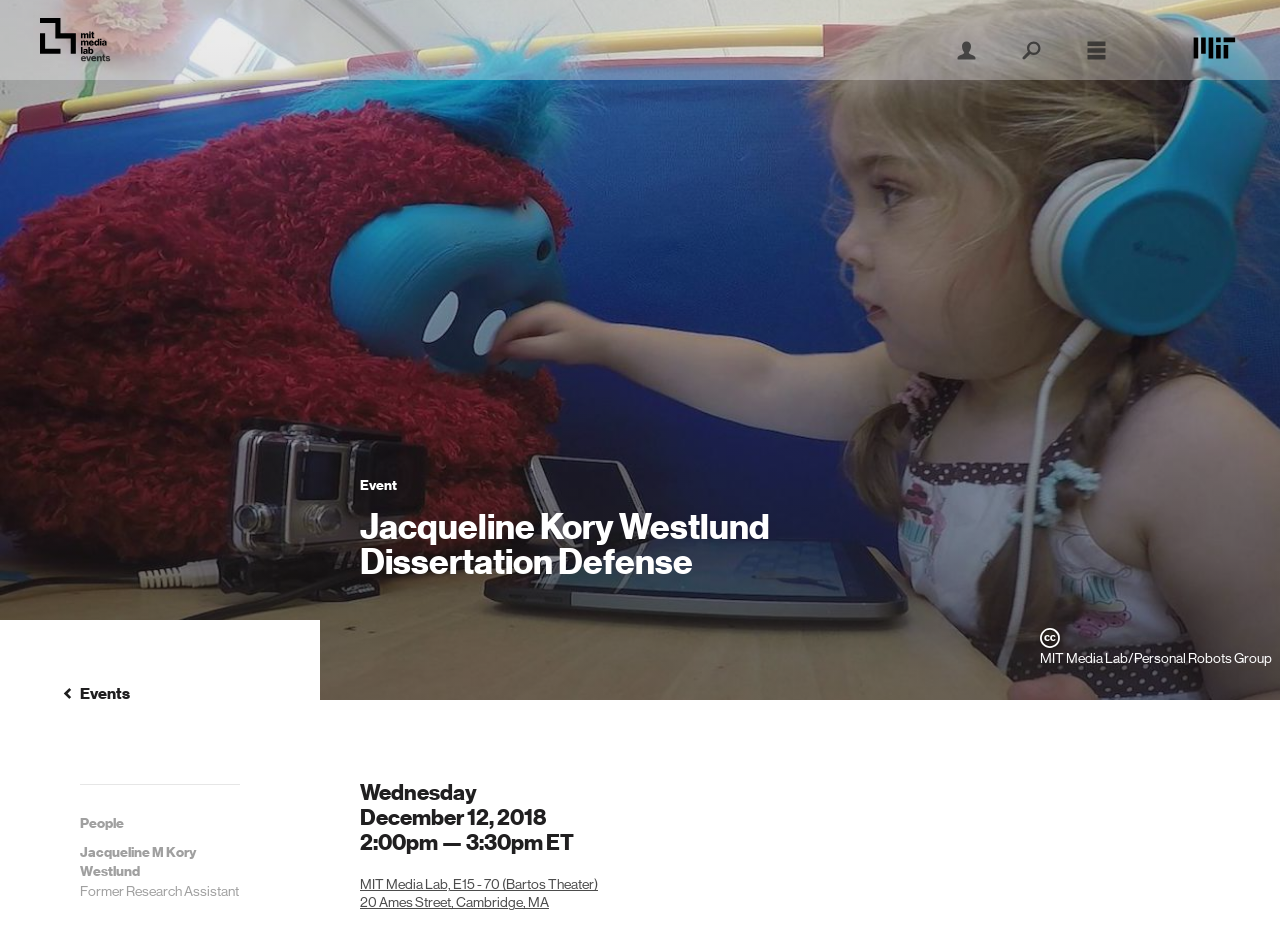Extract the bounding box for the UI element that matches this description: "User Login".

[0.745, 0.041, 0.765, 0.068]